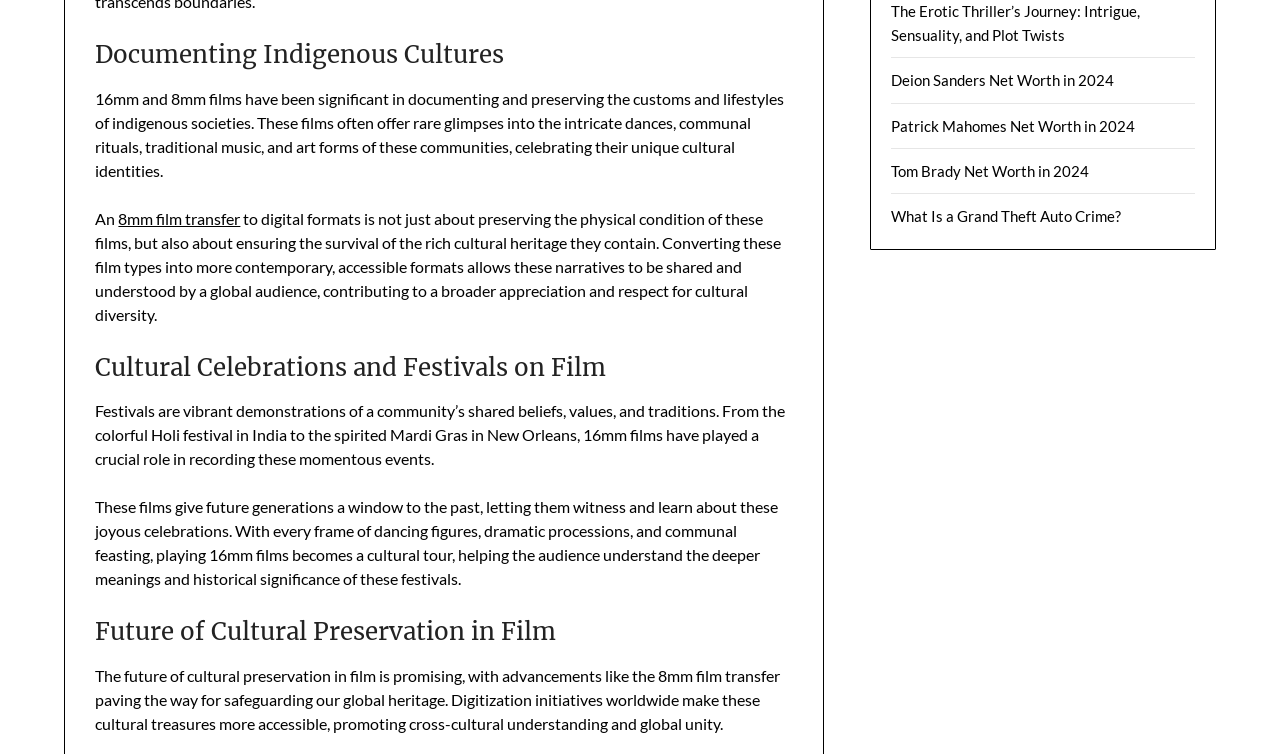Using the description "8mm film transfer", predict the bounding box of the relevant HTML element.

[0.093, 0.277, 0.188, 0.302]